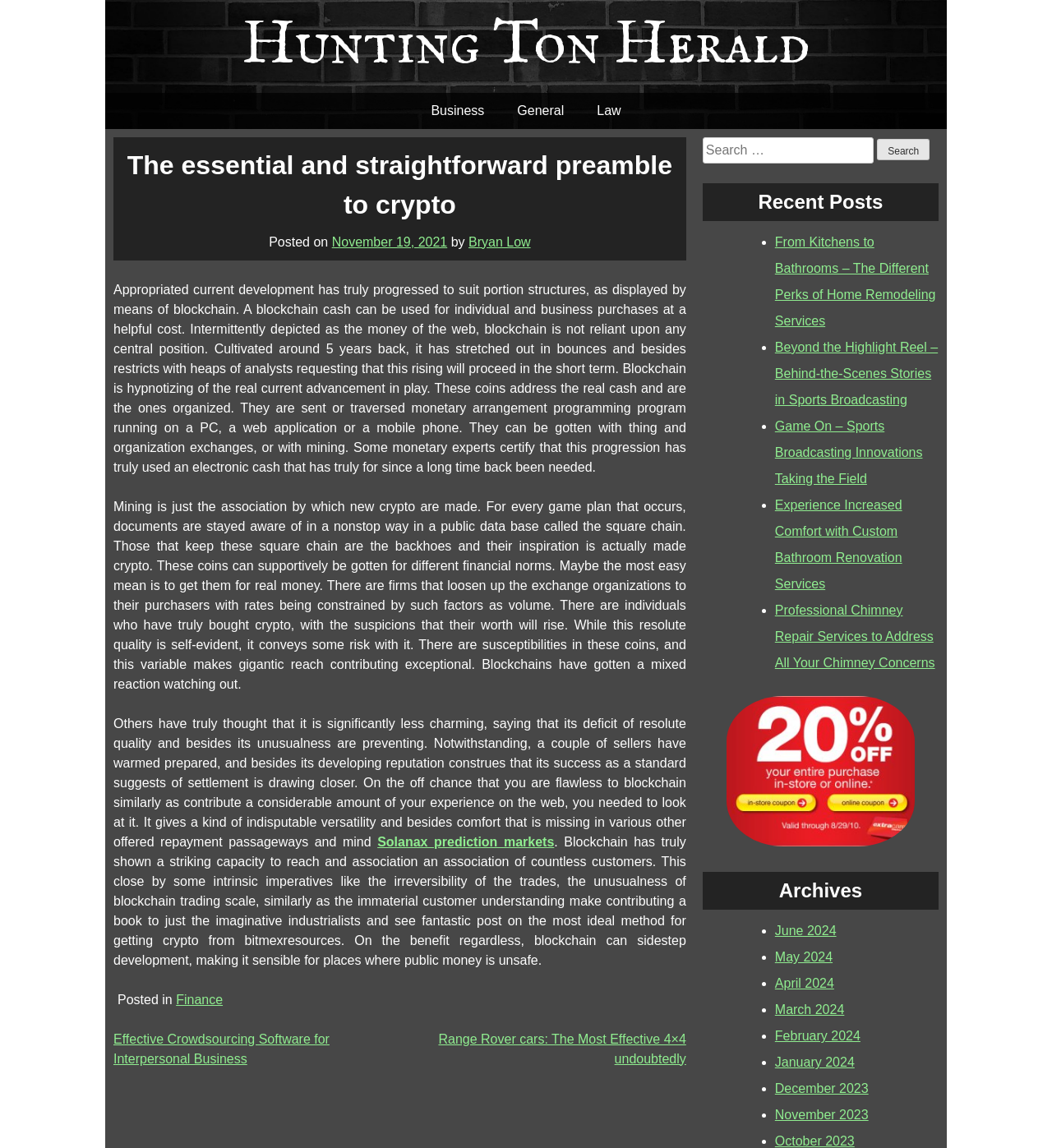Please identify the bounding box coordinates of the element I should click to complete this instruction: 'Search for something'. The coordinates should be given as four float numbers between 0 and 1, like this: [left, top, right, bottom].

[0.668, 0.119, 0.892, 0.142]